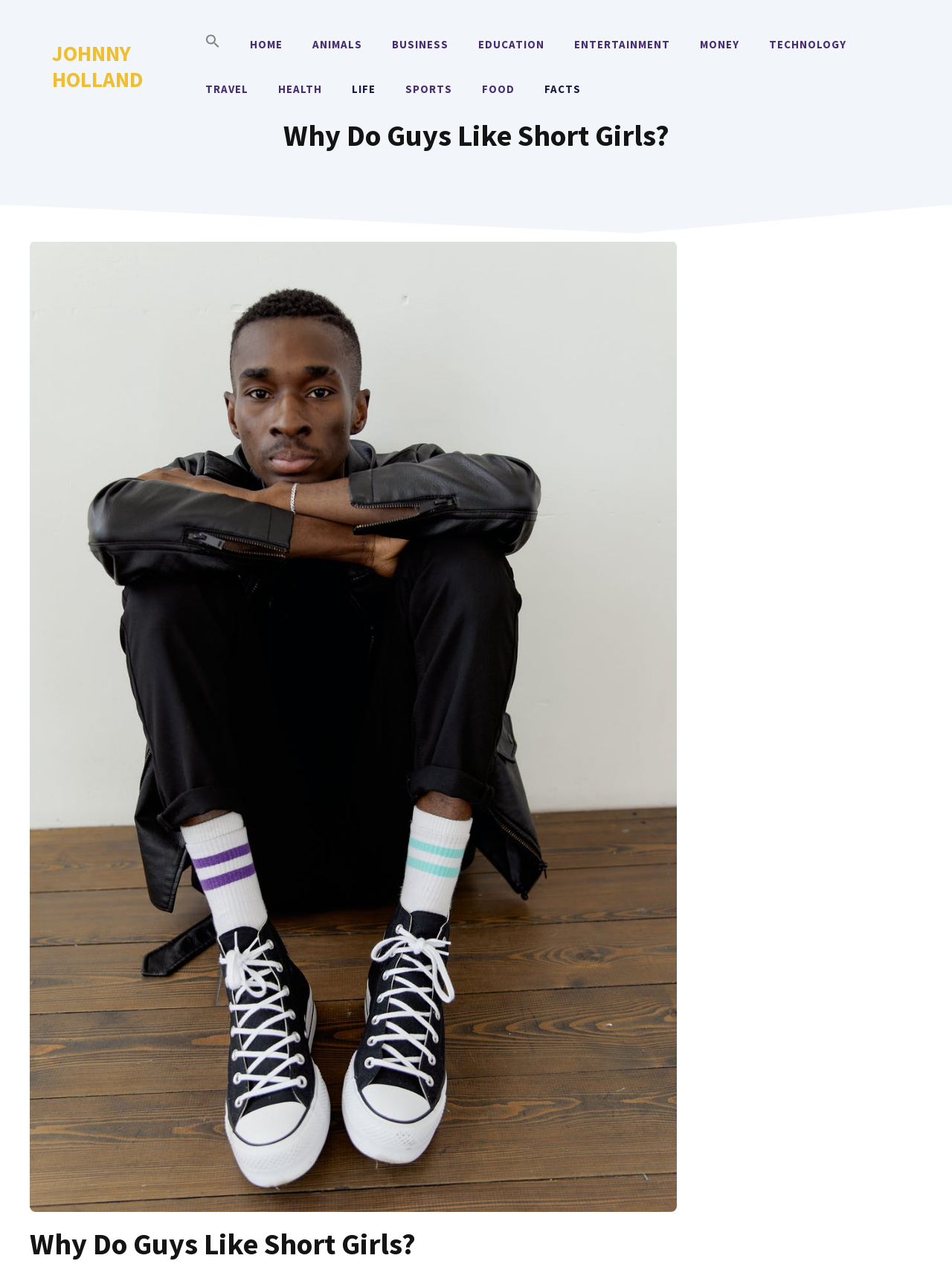Given the element description, predict the bounding box coordinates in the format (top-left x, top-left y, bottom-right x, bottom-right y), using floating point numbers between 0 and 1: aria-label="Search Icon Link"

[0.2, 0.018, 0.247, 0.053]